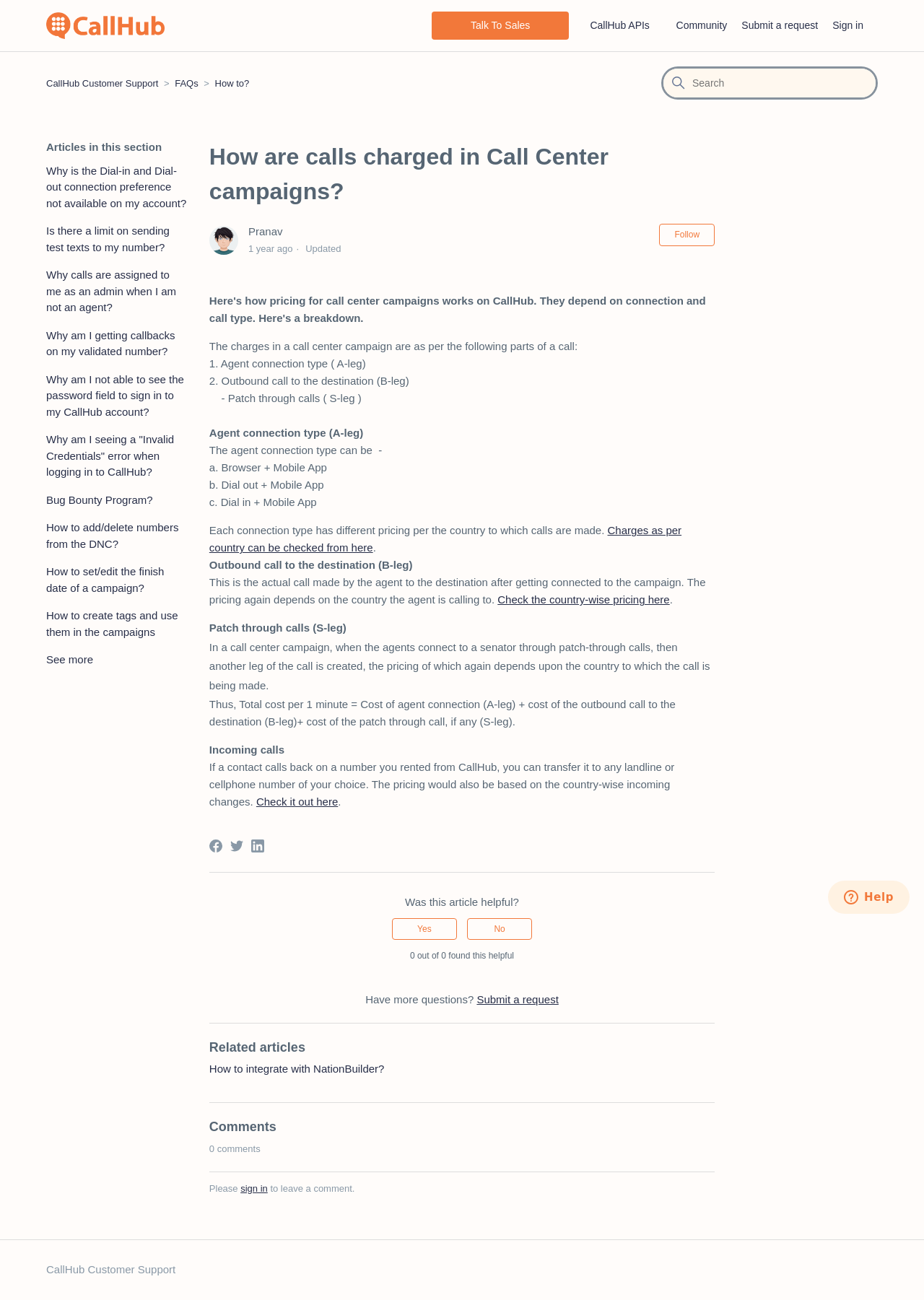Locate the bounding box coordinates of the element's region that should be clicked to carry out the following instruction: "Sign in". The coordinates need to be four float numbers between 0 and 1, i.e., [left, top, right, bottom].

[0.901, 0.014, 0.95, 0.026]